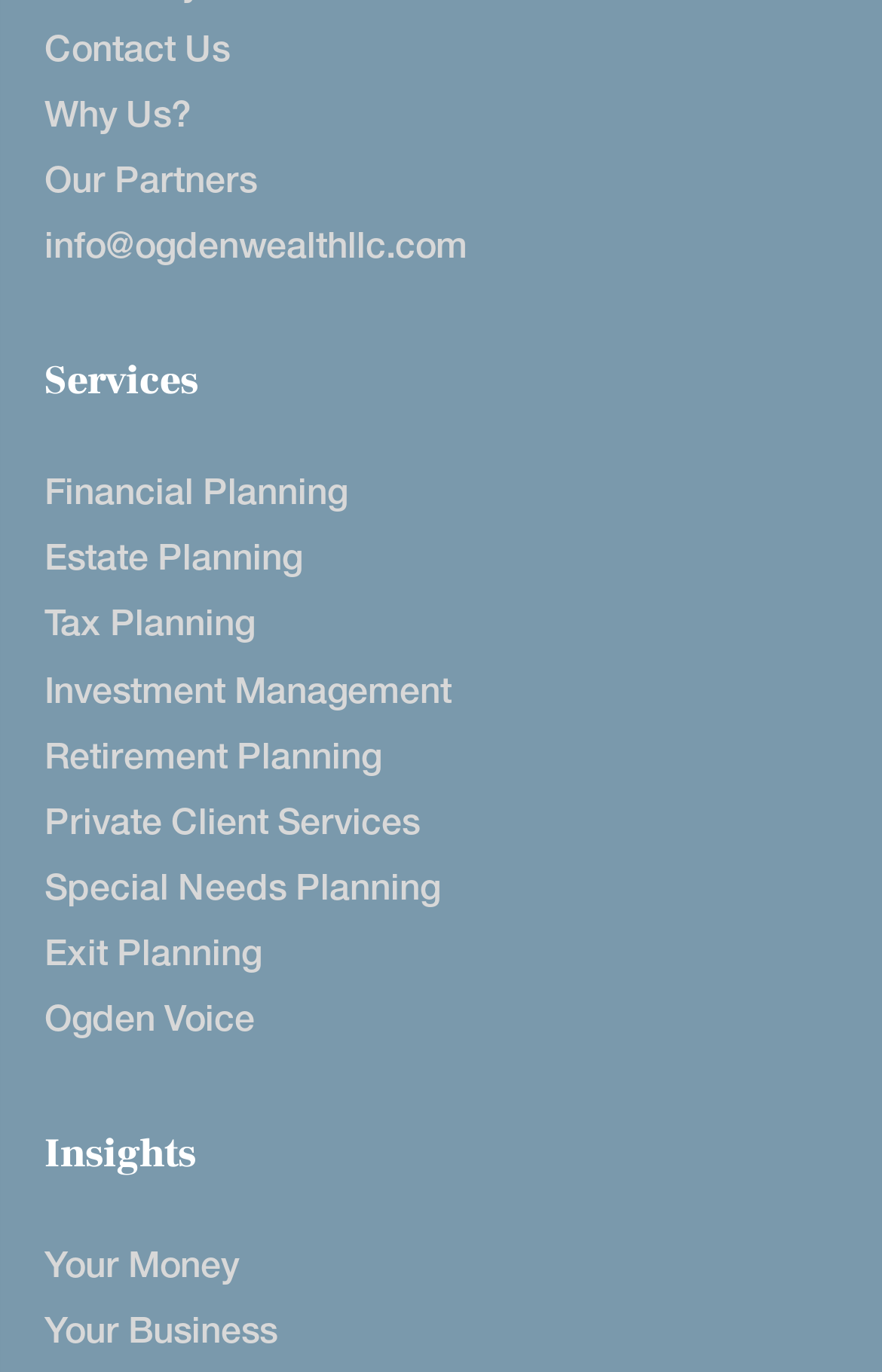Using the provided description info@ogdenwealthllc.com, find the bounding box coordinates for the UI element. Provide the coordinates in (top-left x, top-left y, bottom-right x, bottom-right y) format, ensuring all values are between 0 and 1.

[0.05, 0.164, 0.529, 0.195]